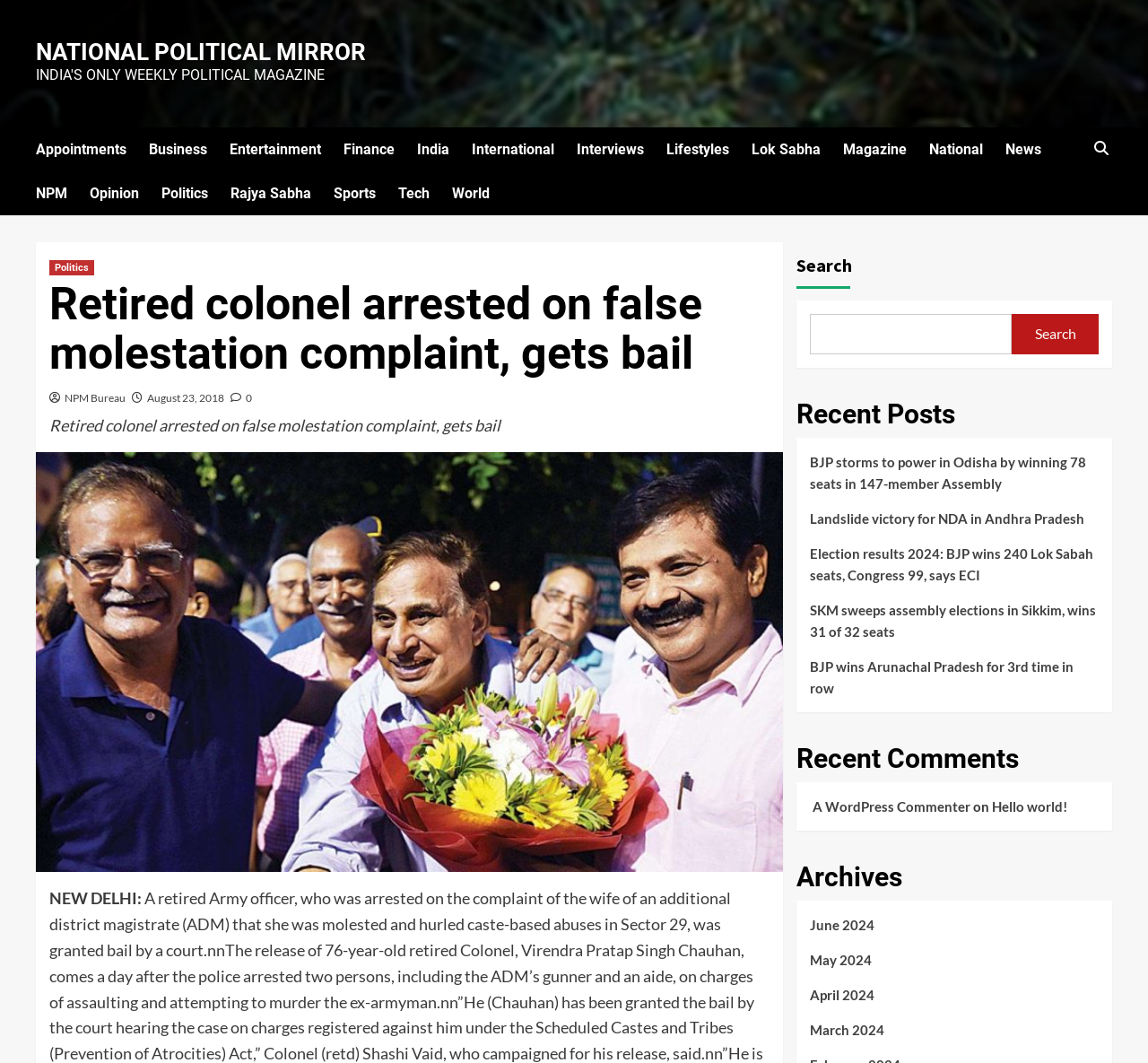What is the title of the main article?
Provide a detailed and well-explained answer to the question.

The title of the main article can be found in the heading section, where it says 'Retired colonel arrested on false molestation complaint, gets bail'.